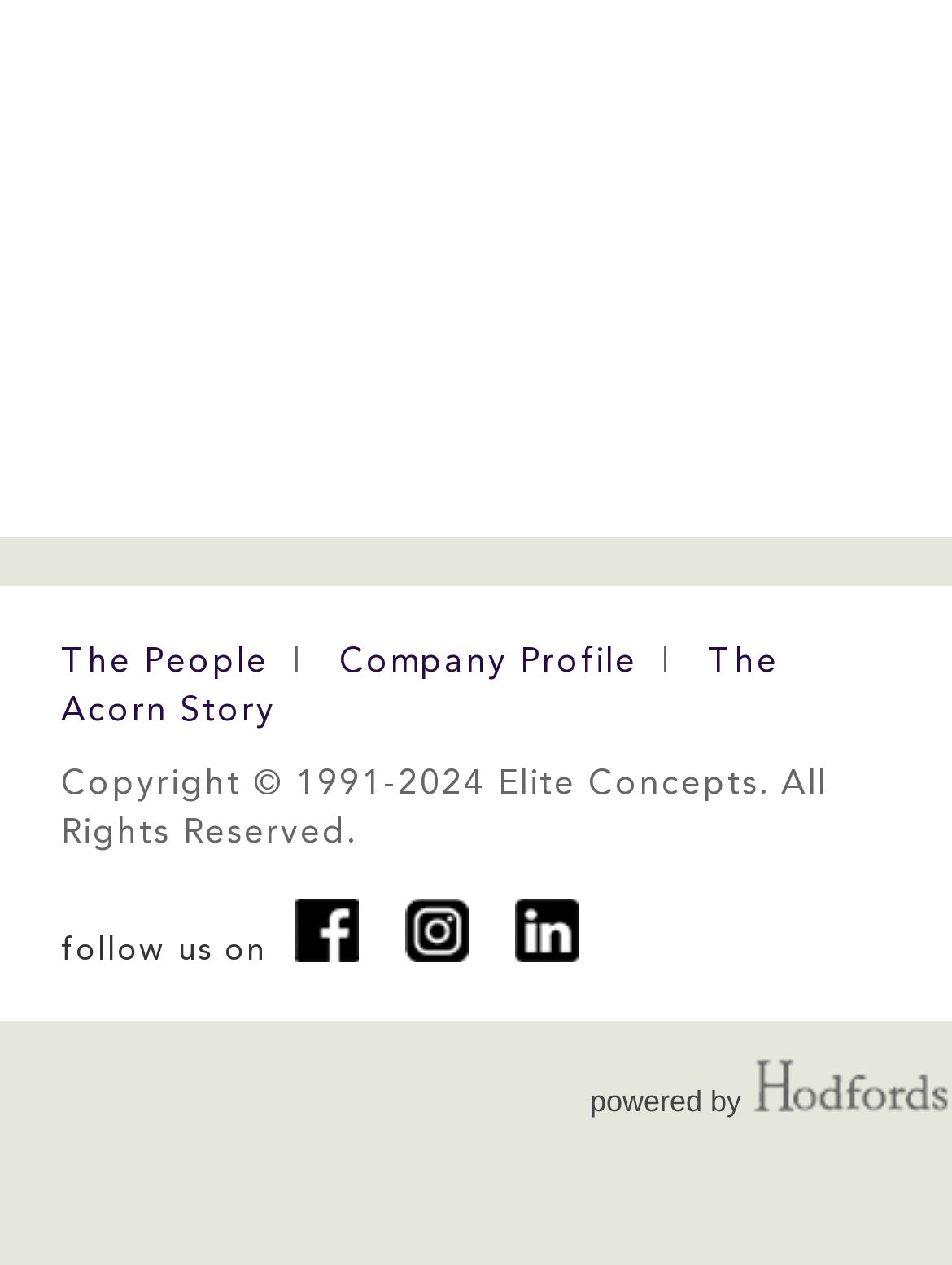Based on the element description, predict the bounding box coordinates (top-left x, top-left y, bottom-right x, bottom-right y) for the UI element in the screenshot: The Acorn Story

[0.064, 0.505, 0.818, 0.575]